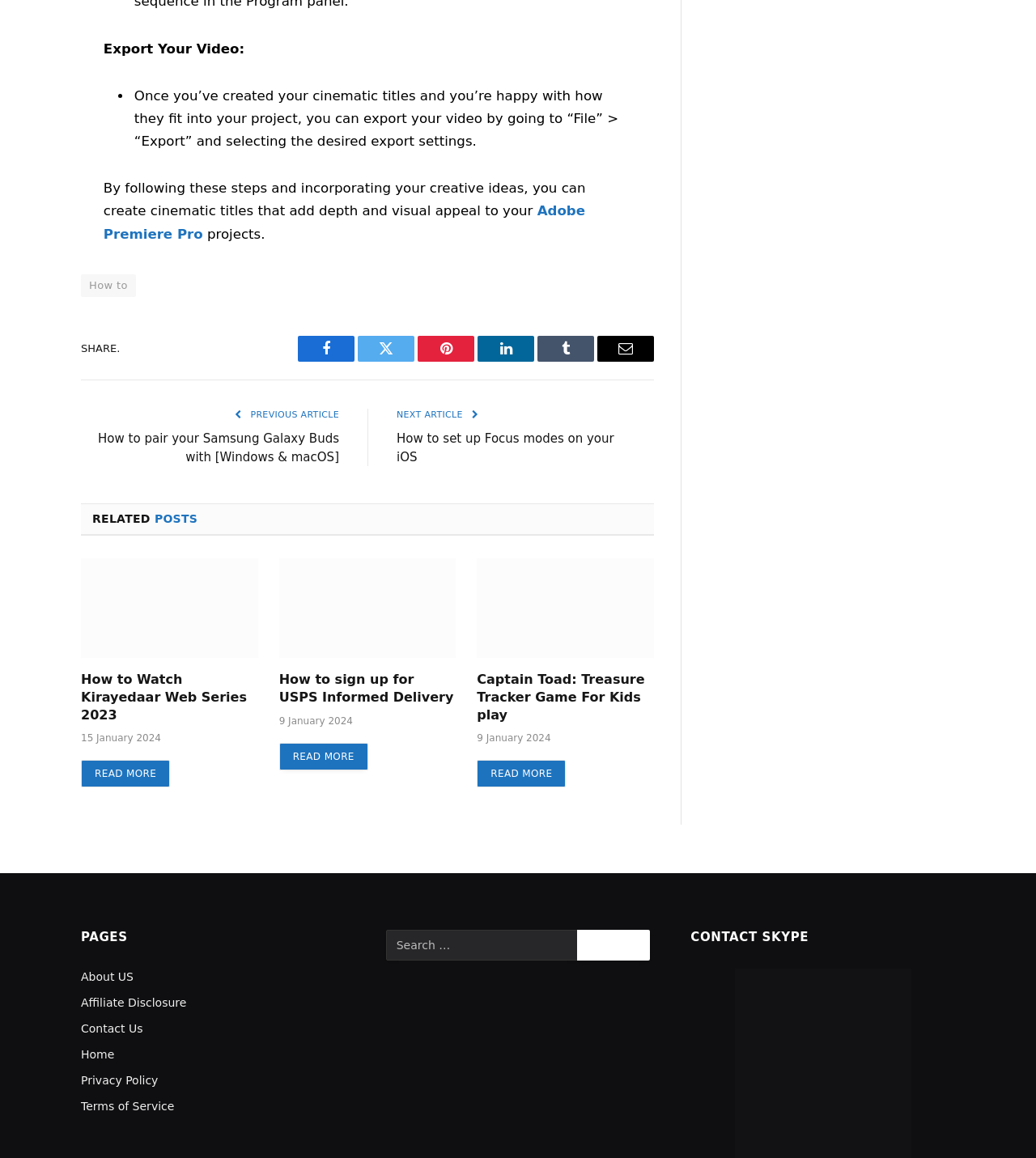What is the date of the second article?
Answer briefly with a single word or phrase based on the image.

9 January 2024